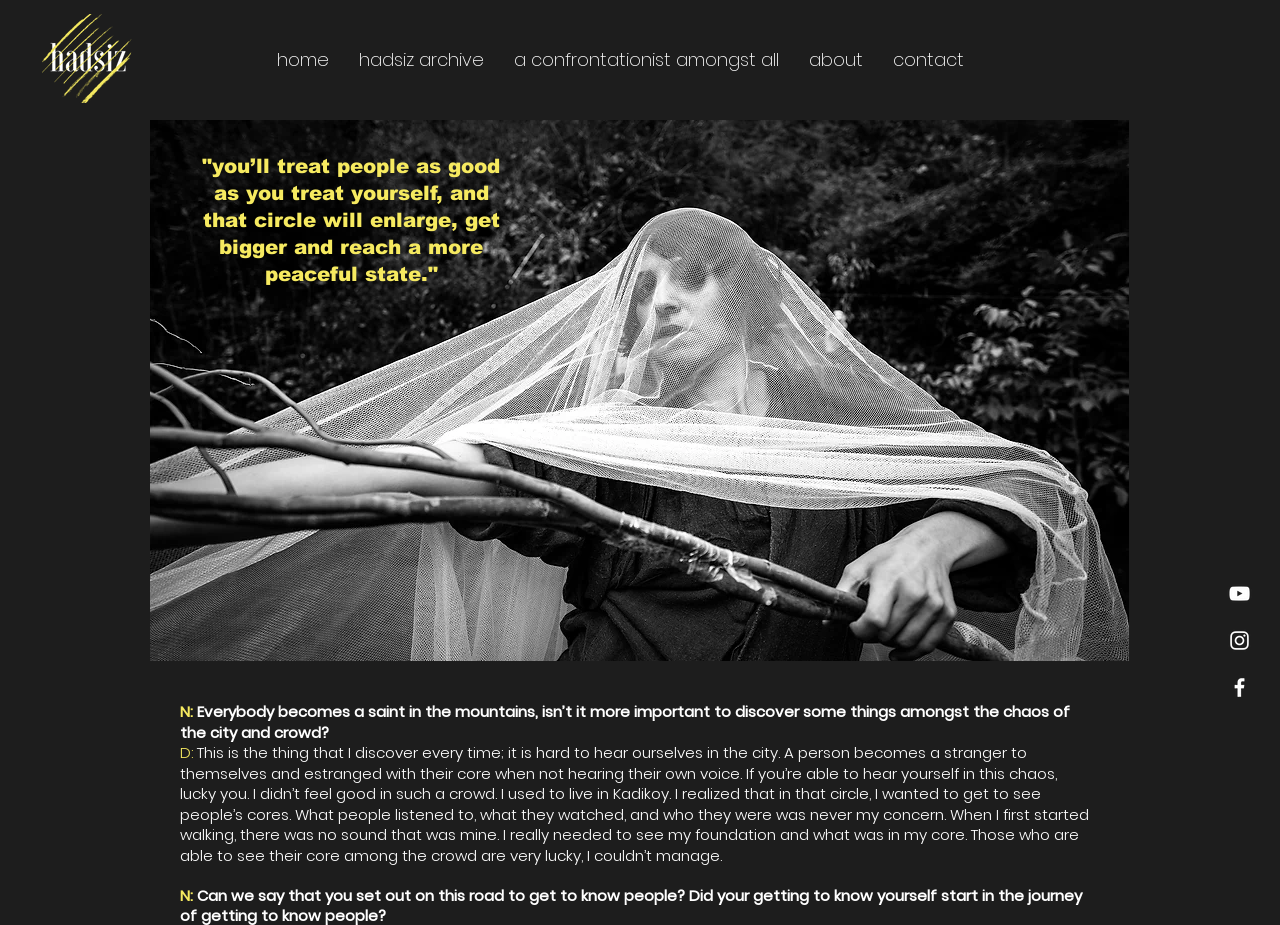Pinpoint the bounding box coordinates of the clickable area needed to execute the instruction: "click the logo". The coordinates should be specified as four float numbers between 0 and 1, i.e., [left, top, right, bottom].

[0.033, 0.015, 0.103, 0.111]